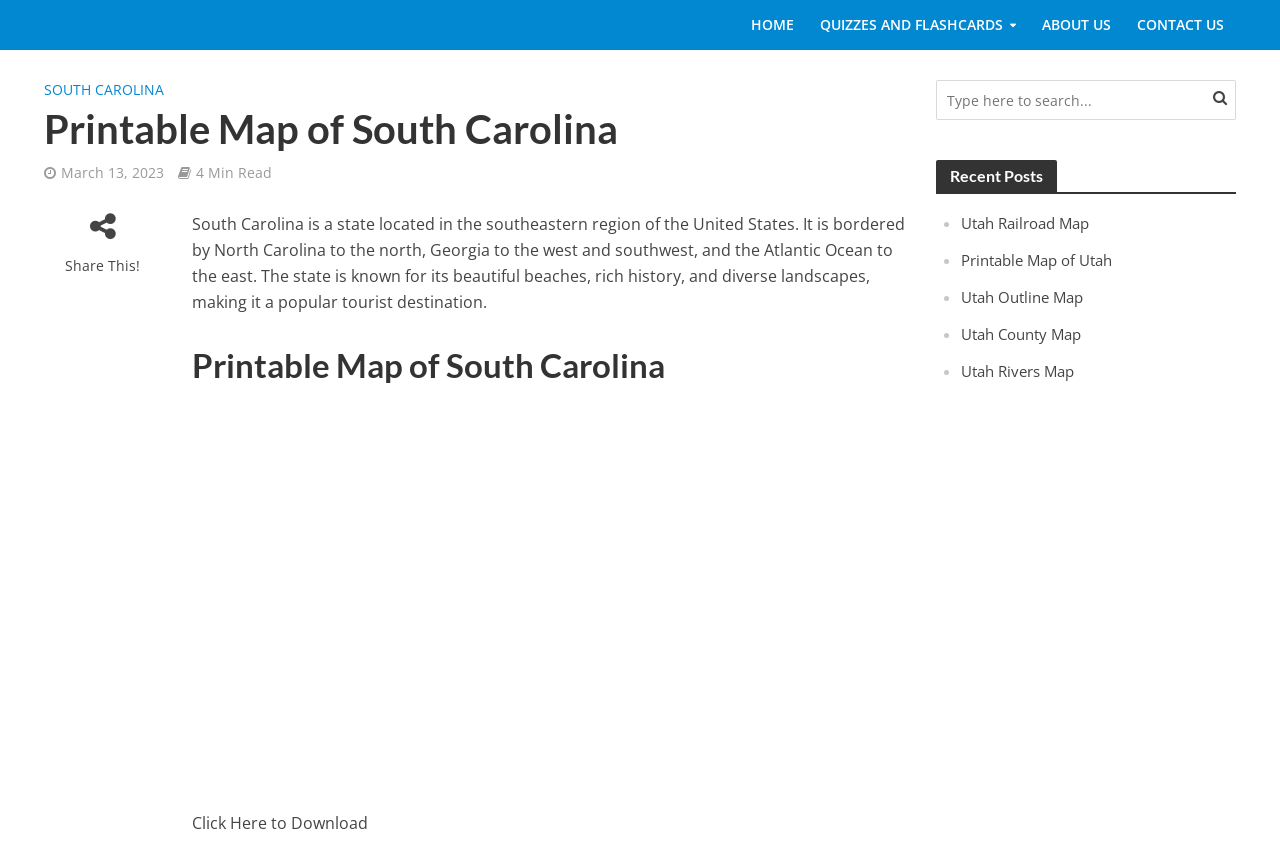Locate the bounding box coordinates of the clickable region to complete the following instruction: "Download the printable map of South Carolina."

[0.15, 0.944, 0.288, 0.97]